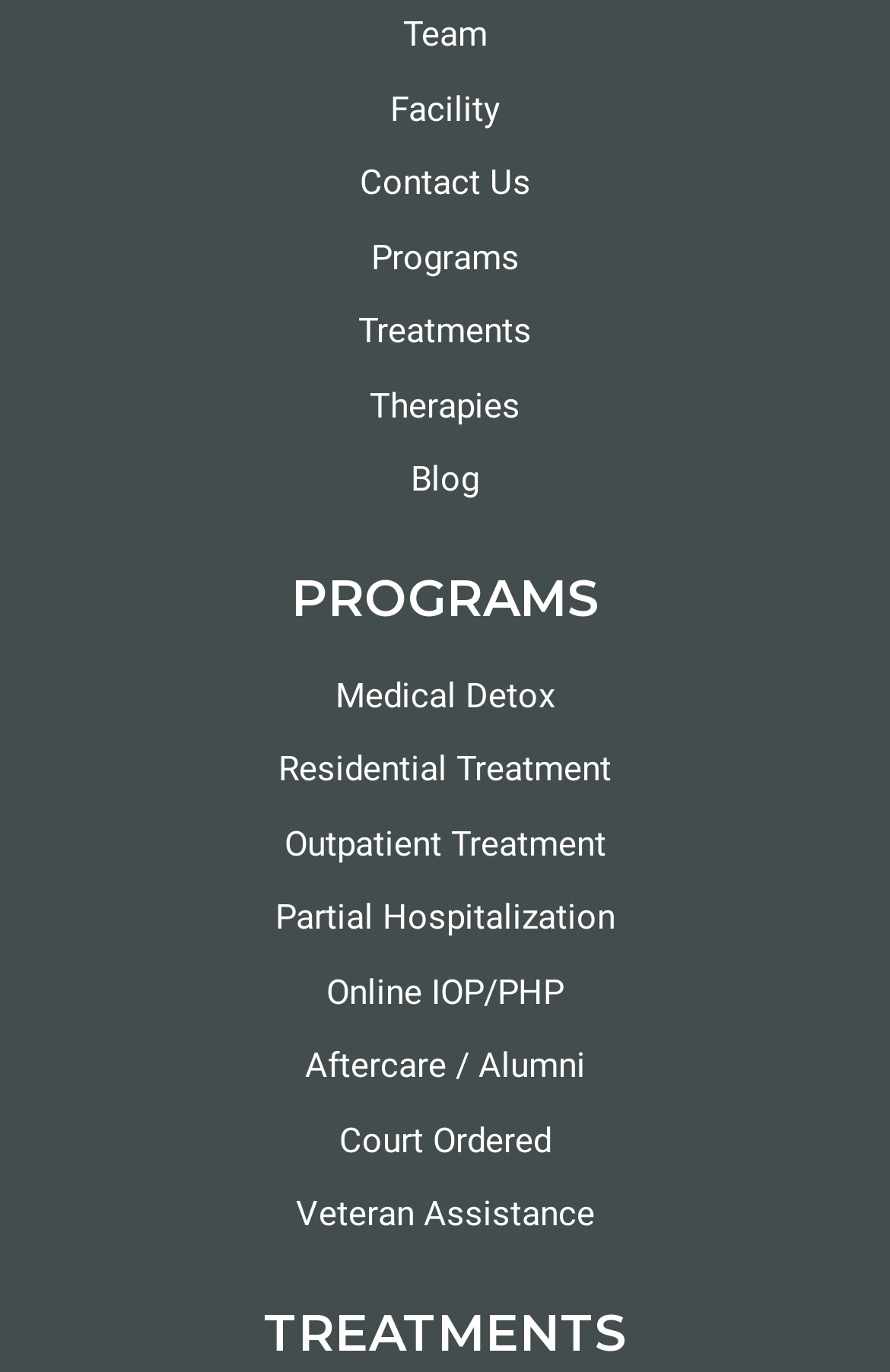What is the last link in the treatment options list?
Answer the question with a single word or phrase, referring to the image.

Veteran Assistance